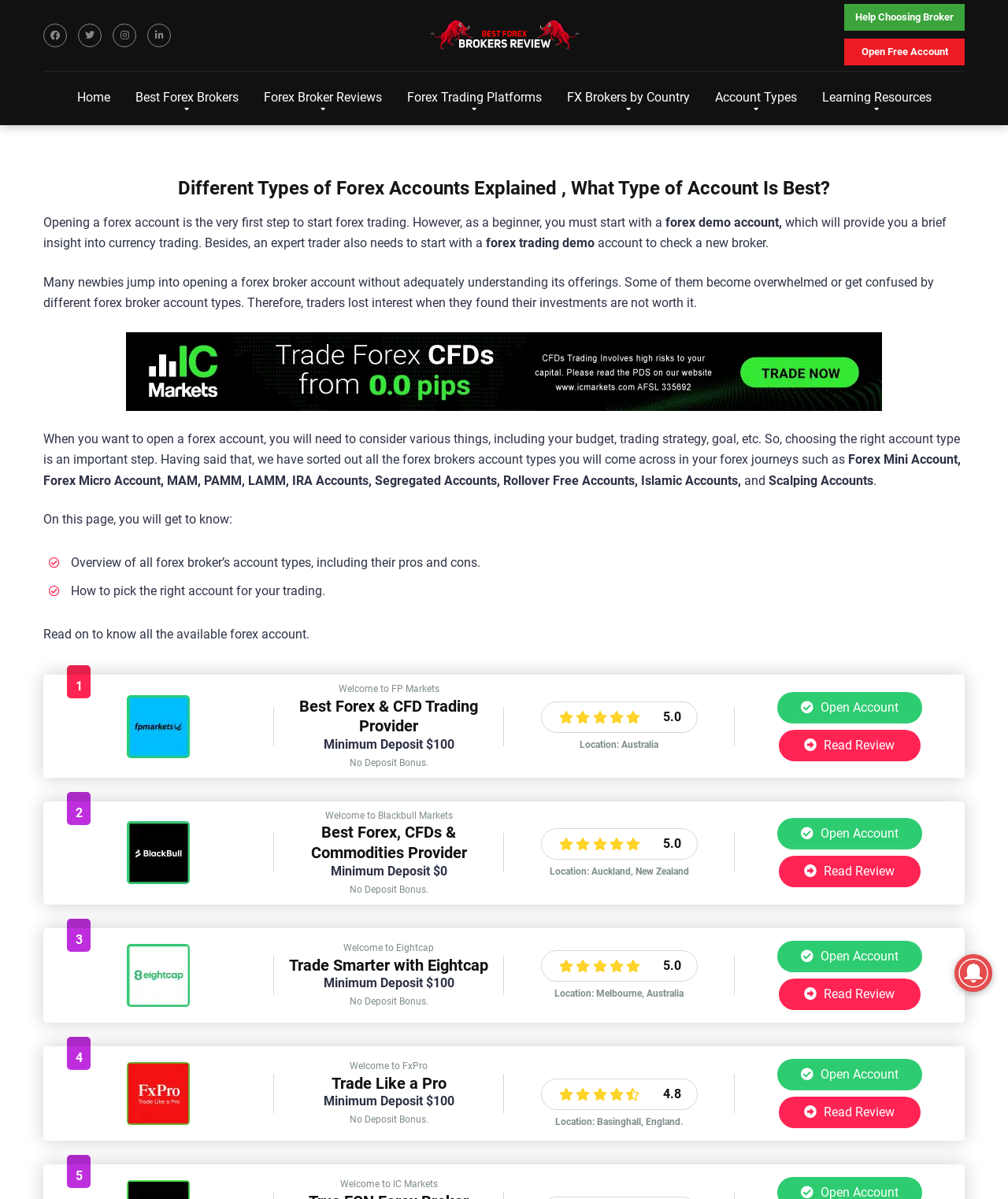Describe in detail what you see on the webpage.

This webpage is about forex demo accounts and different types of forex accounts explained. At the top, there are several links to other pages, including "Best Forex Brokers Reviews" and "Help Choosing Broker". Below these links, there is a heading that reads "Different Types of Forex Accounts Explained, What Type of Account Is Best?".

The main content of the page is divided into several sections. The first section explains the importance of opening a forex demo account, which provides a brief insight into currency trading. It also mentions that many newbies jump into opening a forex broker account without adequately understanding its offerings.

The next section discusses the various things to consider when opening a forex account, including budget, trading strategy, and goal. It also lists different types of forex accounts, such as Forex Mini Account, Forex Micro Account, MAM, PAMM, LAMM, IRA Accounts, Segregated Accounts, Rollover Free Accounts, Islamic Accounts, and Scalping Accounts.

Below this section, there are several links to reviews of different forex brokers, including FP Markets, Blackbull Markets, Eightcap, and FxPro. Each review includes a brief description of the broker, their minimum deposit, and a rating. There are also links to open an account or read a full review.

At the bottom of the page, there is an image and a link to "IC Markets". The page also has several icons and images scattered throughout, including a few flags representing different countries.